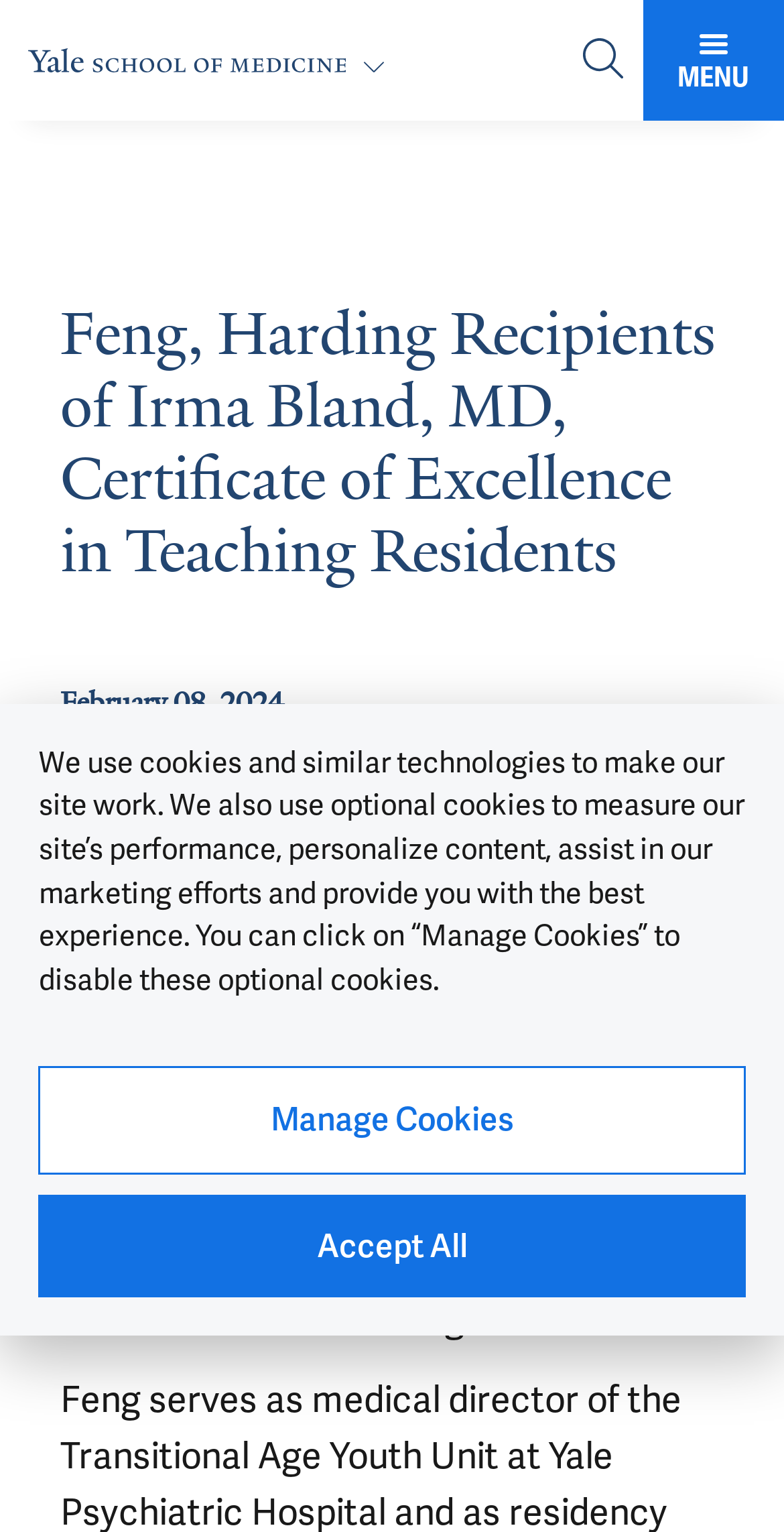How many buttons are there in the menu?
Answer briefly with a single word or phrase based on the image.

6